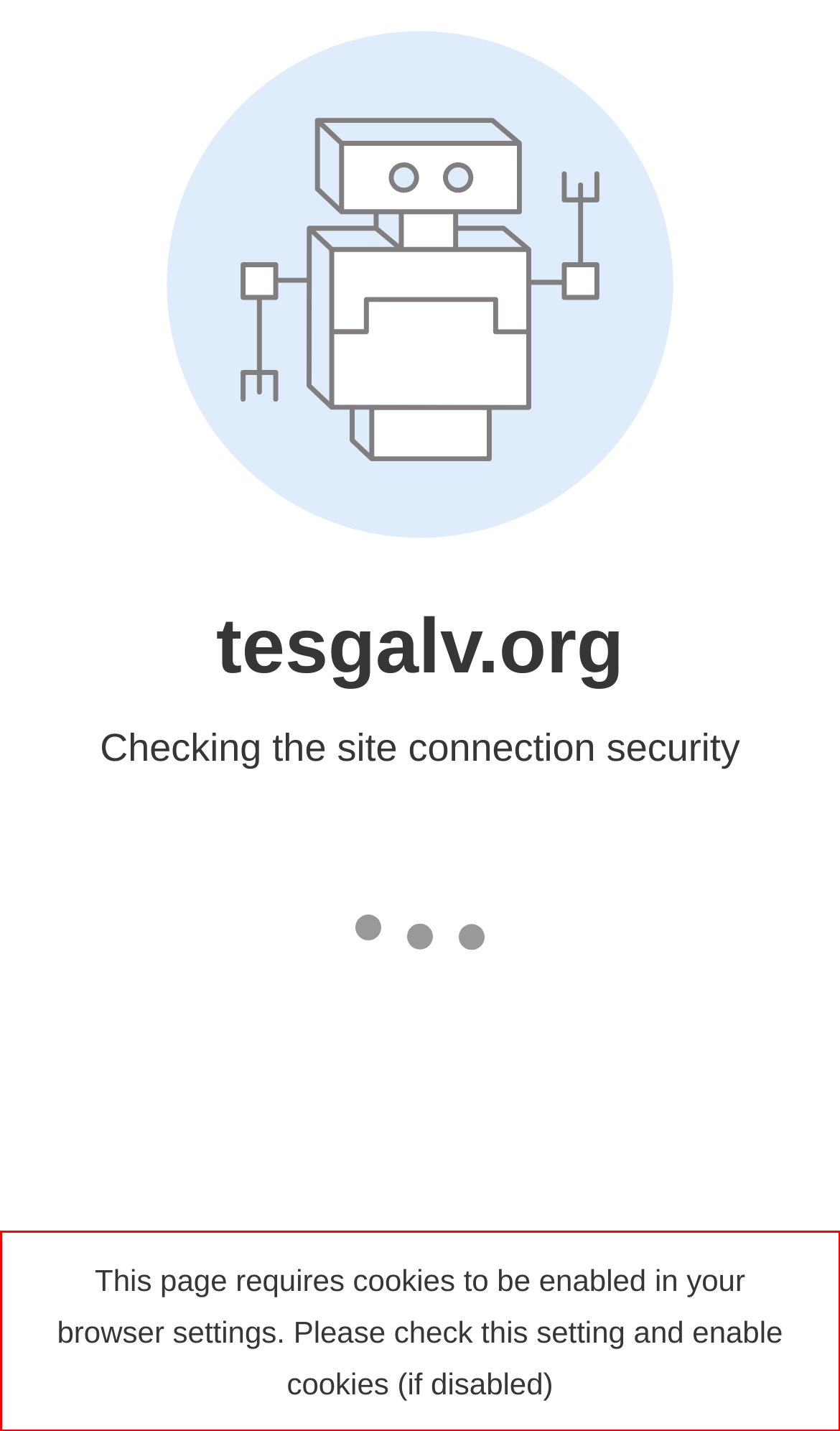Examine the screenshot of the webpage, locate the red bounding box, and generate the text contained within it.

This page requires cookies to be enabled in your browser settings. Please check this setting and enable cookies (if disabled)